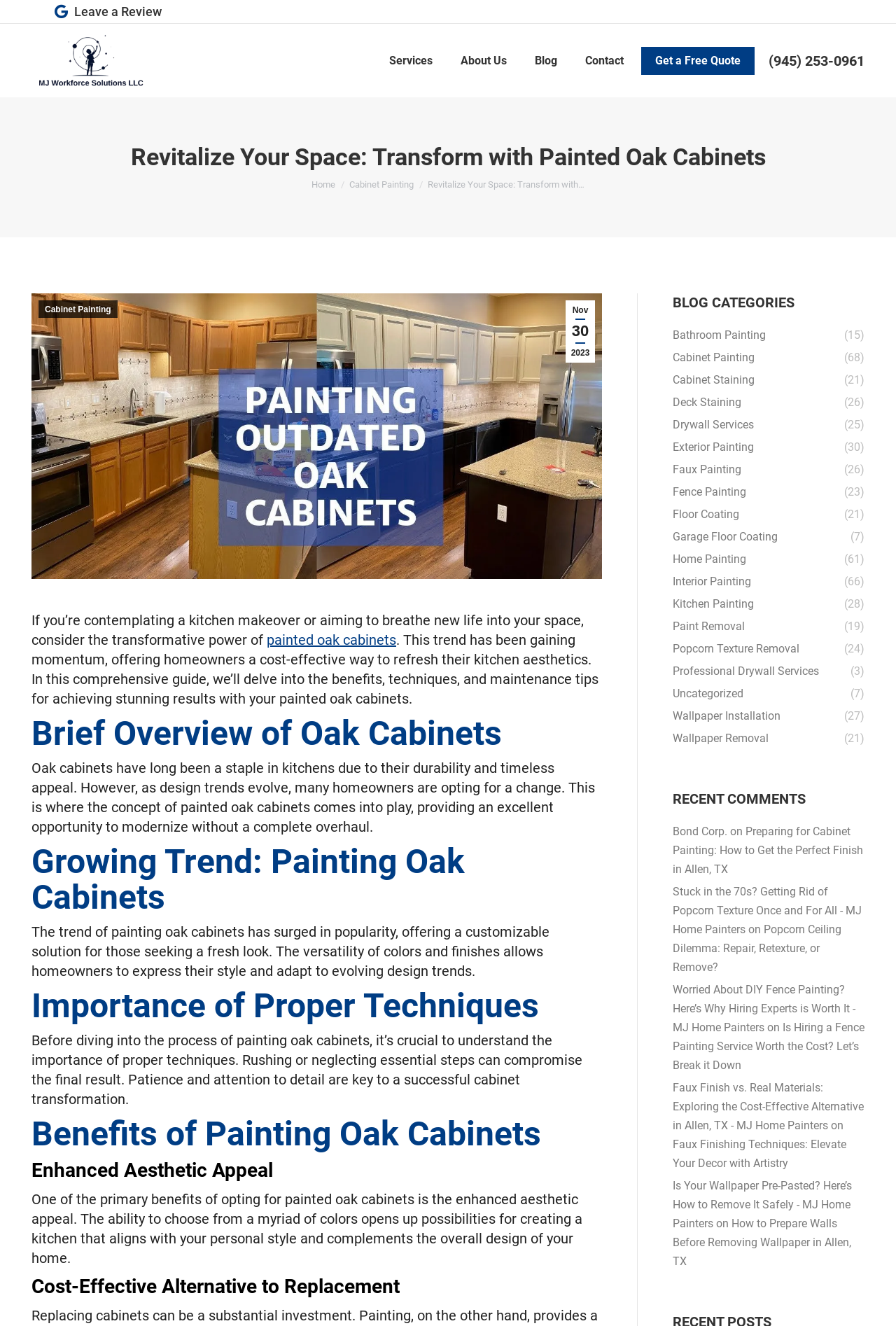What is the phone number to contact?
Provide an in-depth and detailed explanation in response to the question.

I found the phone number by scanning the top-right corner of the webpage, where I saw a link with the phone number '(945) 253-0961'.